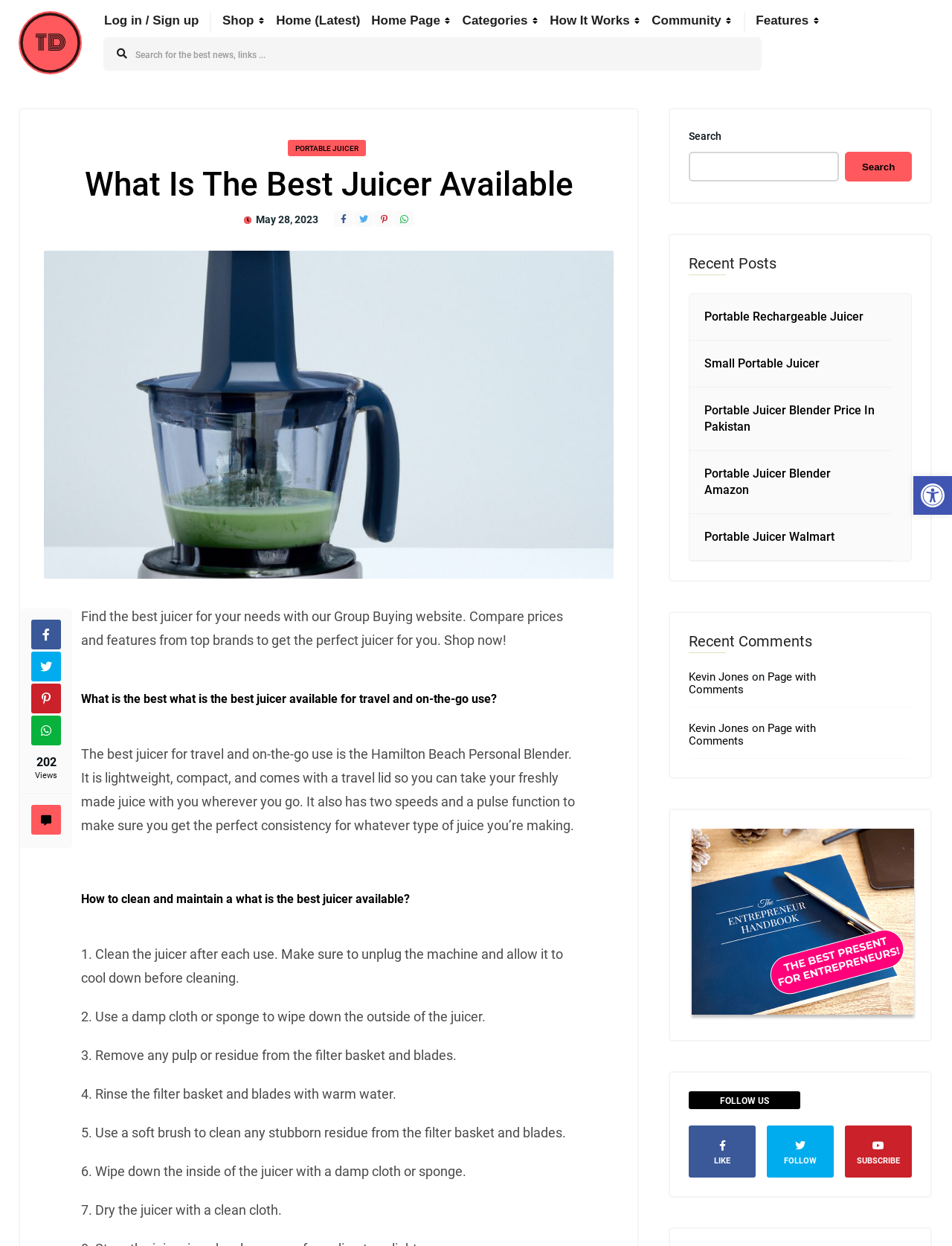Find the bounding box coordinates of the UI element according to this description: "parent_node: 202".

[0.033, 0.574, 0.064, 0.598]